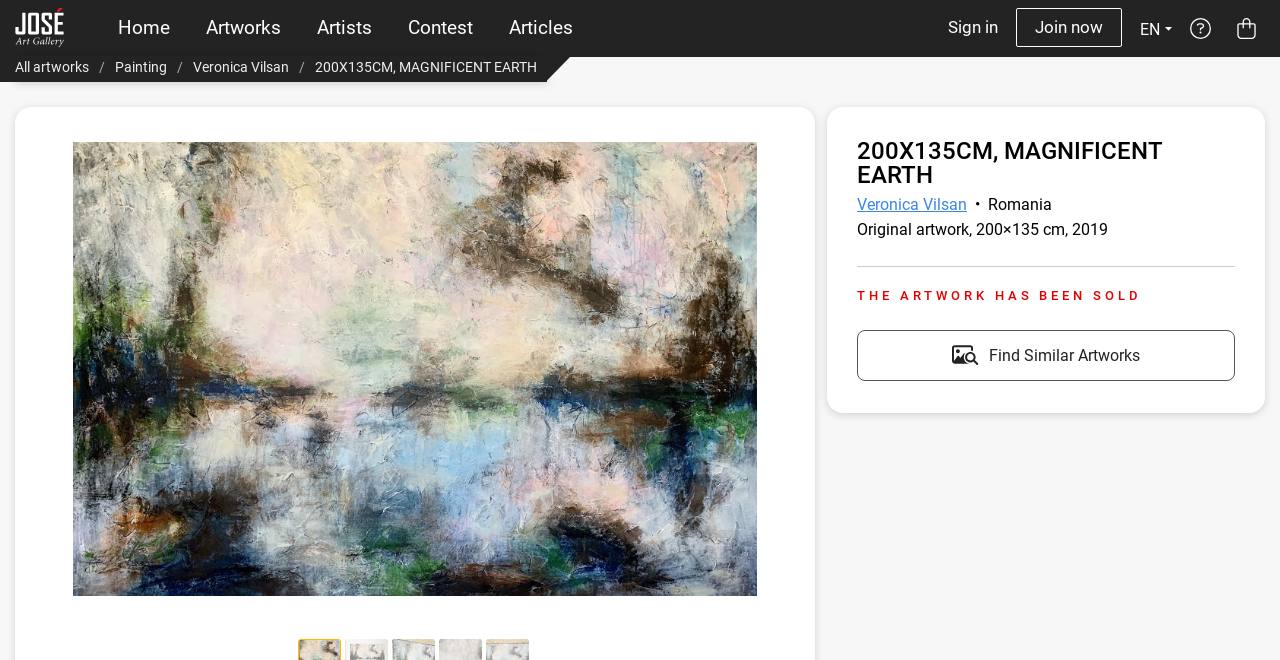Respond to the following question with a brief word or phrase:
What is the name of the artist?

Veronica Vilsan